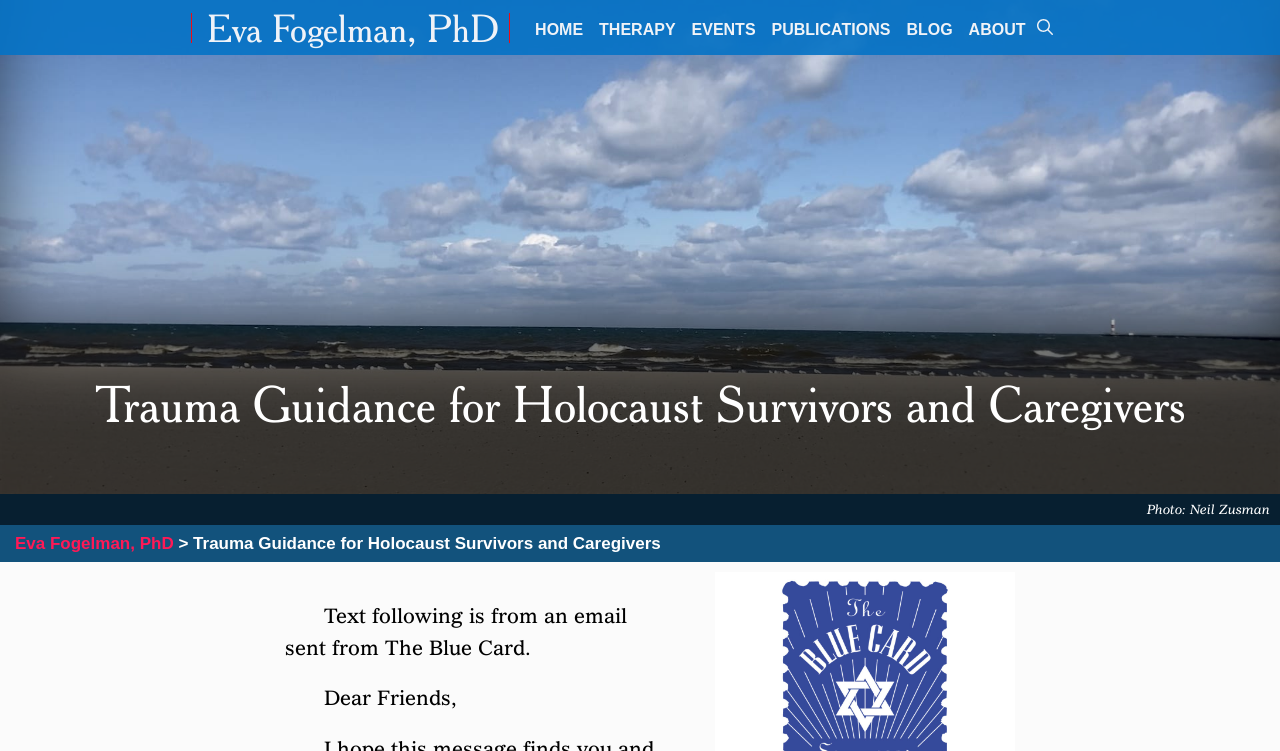Please find and generate the text of the main header of the webpage.

Trauma Guidance for Holocaust Survivors and Caregivers